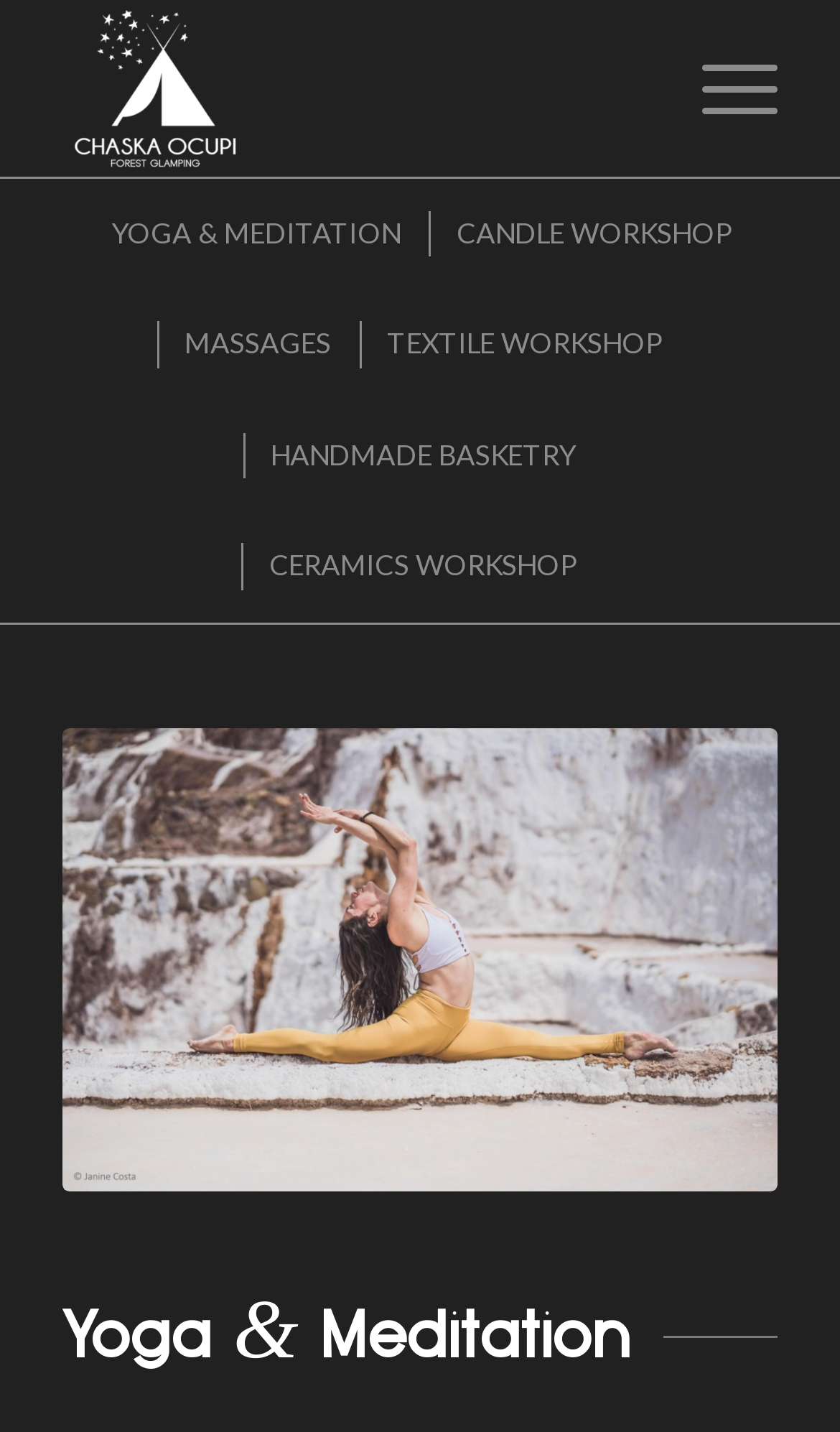Please locate the bounding box coordinates for the element that should be clicked to achieve the following instruction: "click on Chaska Ocupi logo". Ensure the coordinates are given as four float numbers between 0 and 1, i.e., [left, top, right, bottom].

[0.075, 0.002, 0.295, 0.122]